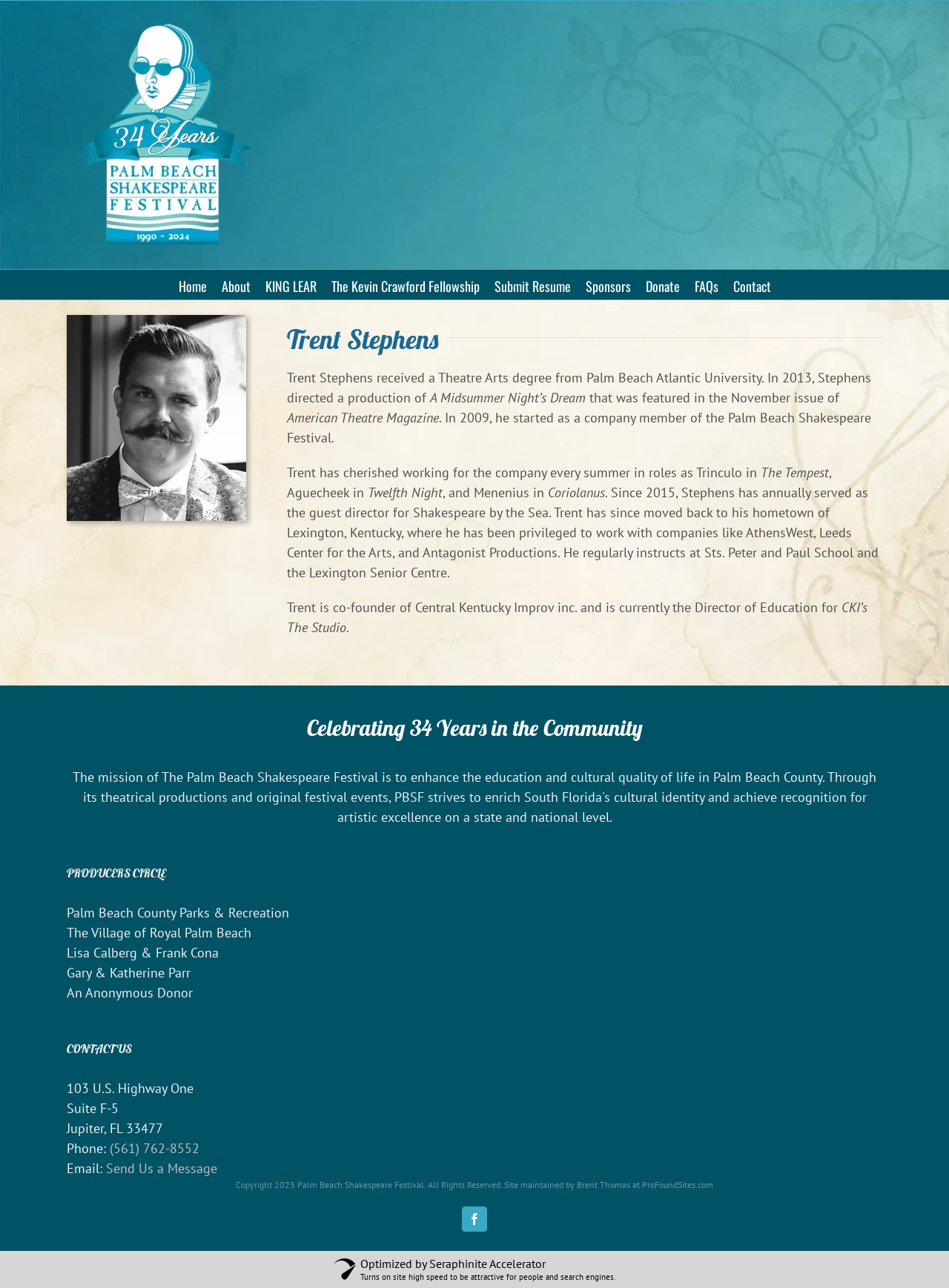Given the description "Go to Top", determine the bounding box of the corresponding UI element.

[0.904, 0.716, 0.941, 0.736]